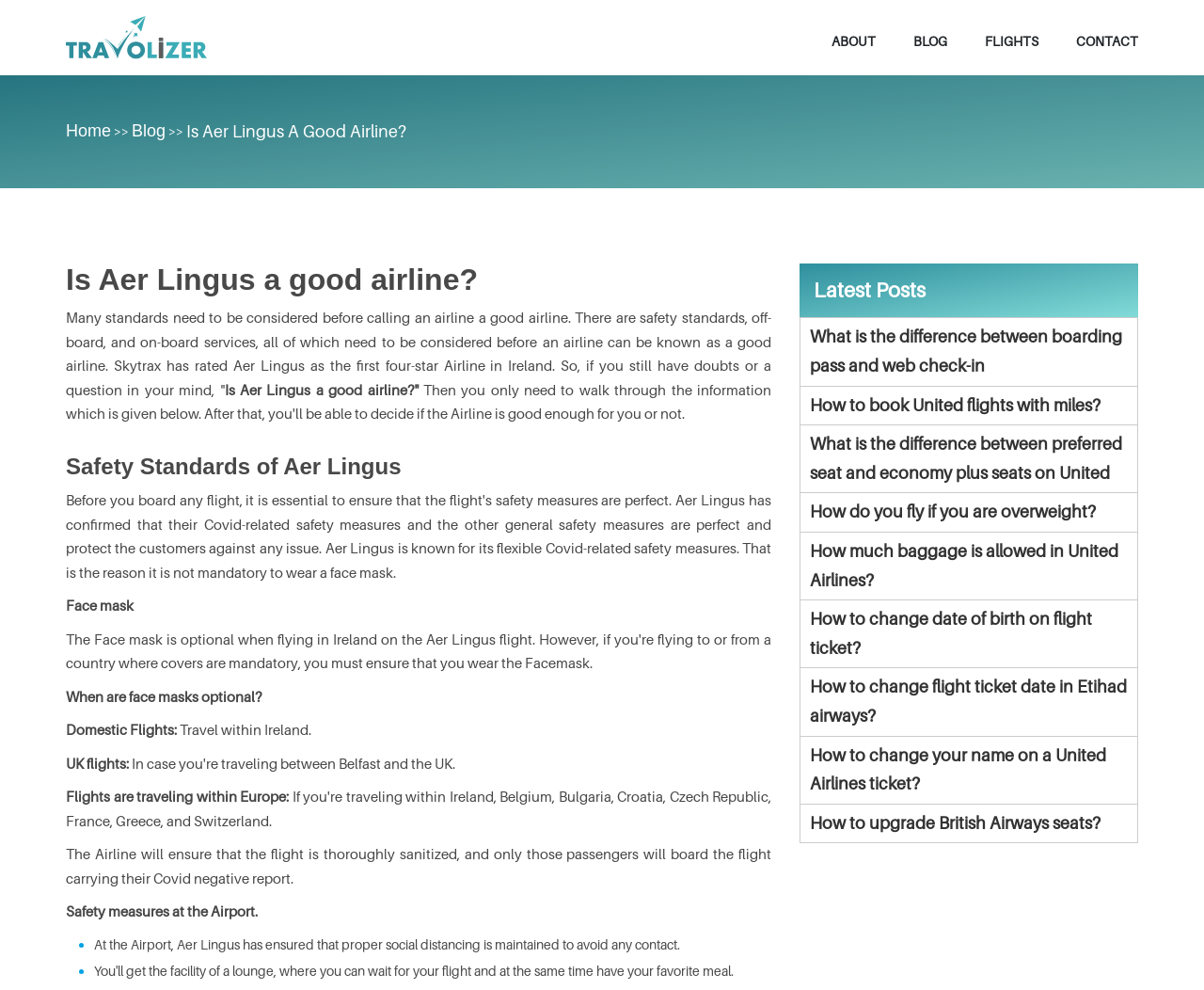Provide the bounding box coordinates of the section that needs to be clicked to accomplish the following instruction: "Click on the 'FLIGHTS' link."

[0.818, 0.026, 0.862, 0.058]